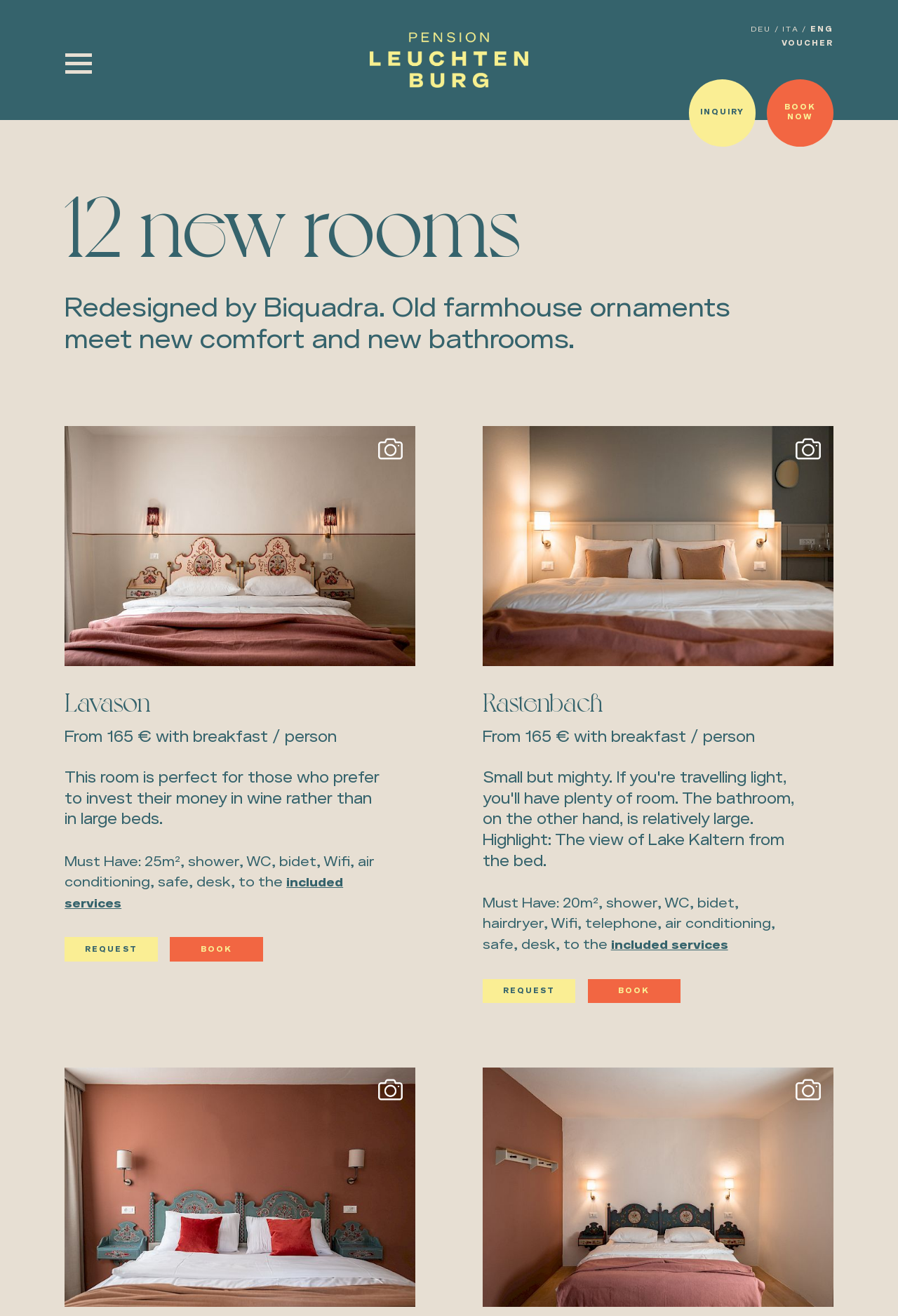Locate and provide the bounding box coordinates for the HTML element that matches this description: "Voucher".

[0.87, 0.03, 0.928, 0.036]